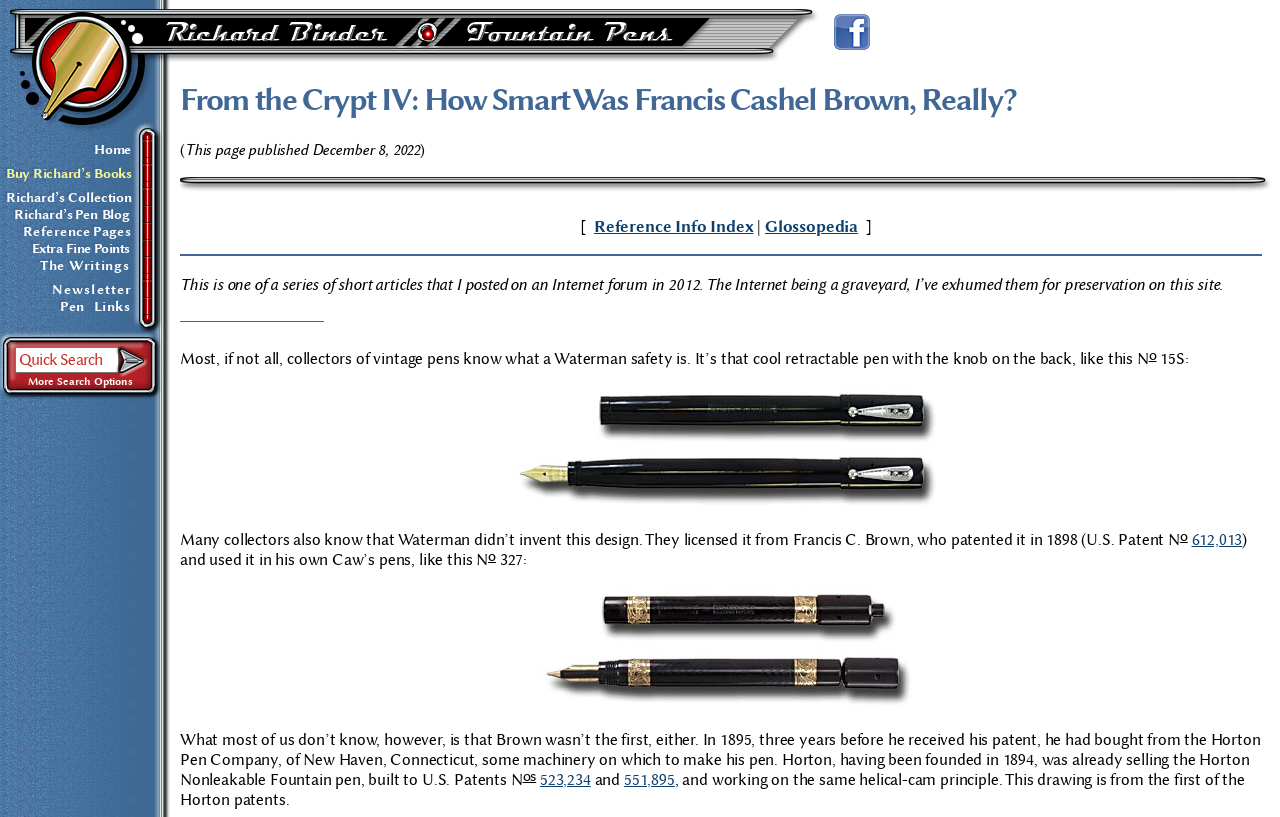Utilize the details in the image to give a detailed response to the question: What is the topic of the article?

I determined the answer by reading the article content, which discusses the history of the Waterman retractable safety pen and its relation to Francis C. Brown.